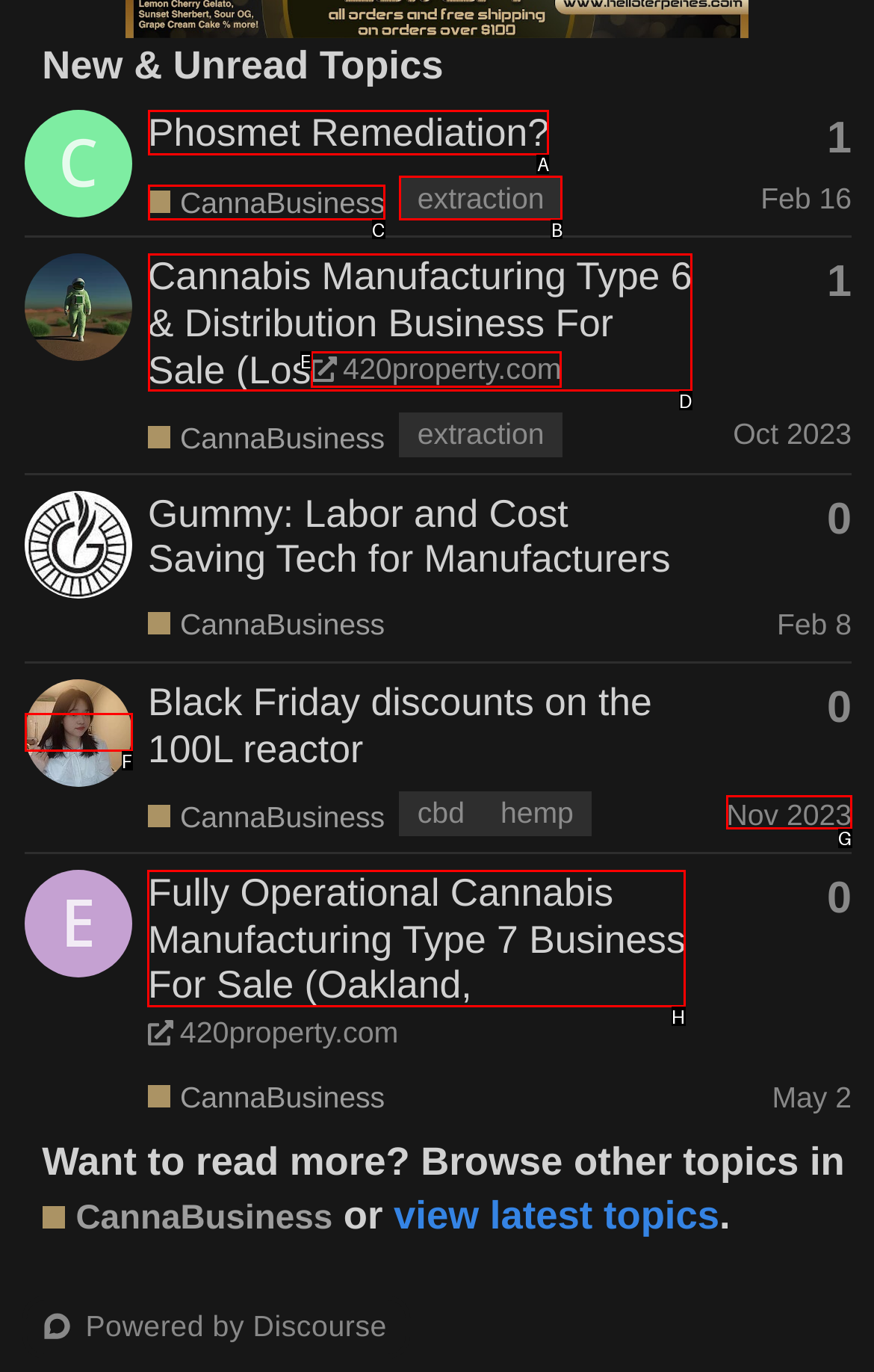From the options shown in the screenshot, tell me which lettered element I need to click to complete the task: Read topic Fully Operational Cannabis Manufacturing Type 7 Business For Sale.

H